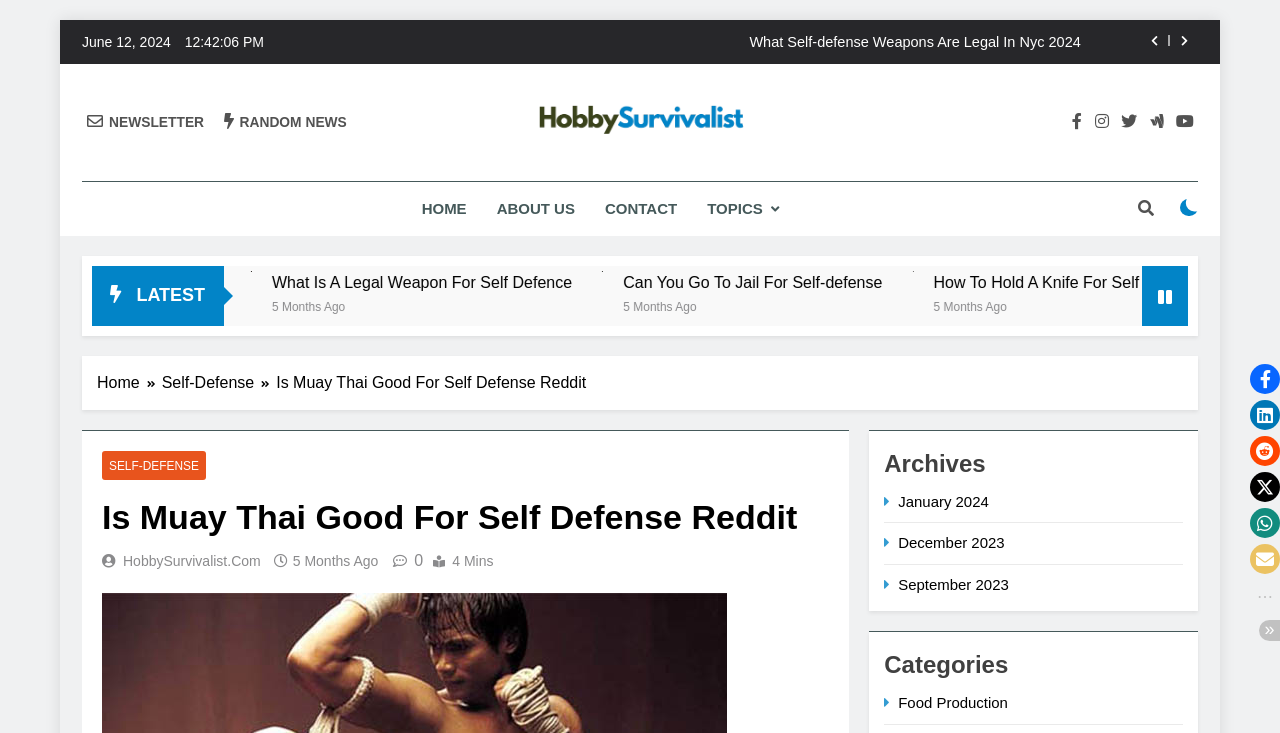Refer to the image and answer the question with as much detail as possible: How many months ago was the article 'Is Muay Thai Good For Self Defense Reddit' posted?

I found the article 'Is Muay Thai Good For Self Defense Reddit' on the webpage, which has a timestamp '5 Months Ago'. This indicates that the article was posted 5 months ago.